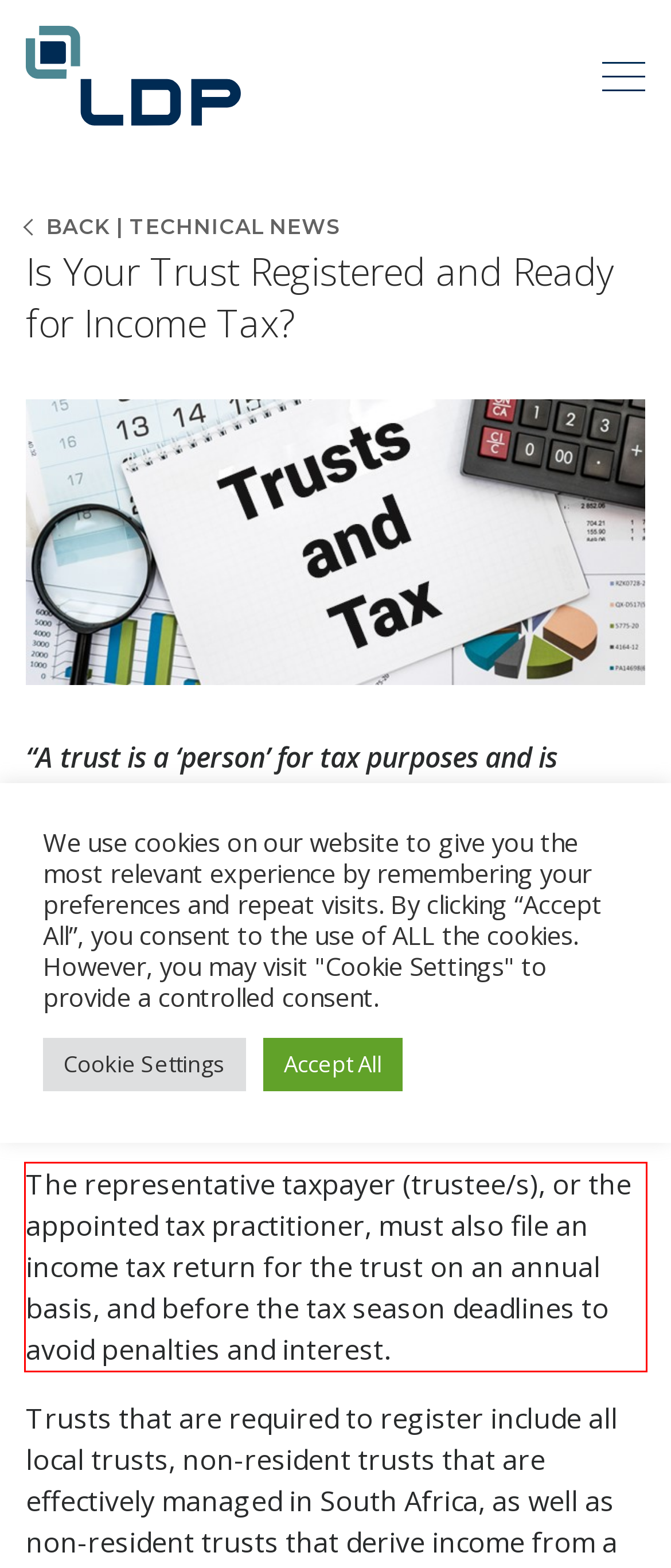Given the screenshot of the webpage, identify the red bounding box, and recognize the text content inside that red bounding box.

The representative taxpayer (trustee/s), or the appointed tax practitioner, must also file an income tax return for the trust on an annual basis, and before the tax season deadlines to avoid penalties and interest.